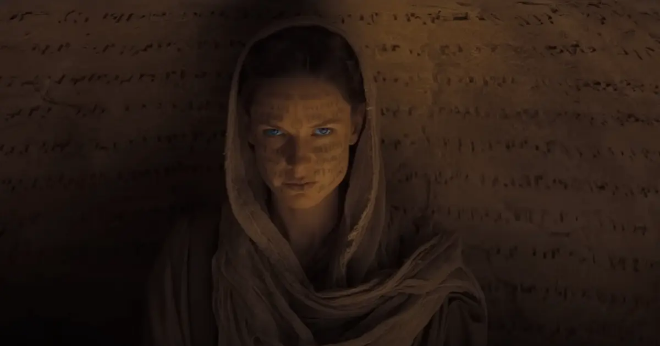Provide a comprehensive description of the image.

In this striking image from the upcoming series "Dune: The Sisterhood," a character stares intensely into the camera, framed against a backdrop of ancient writings. Her unique blue eyes, enhanced with a striking glow, hint at the otherworldly elements surrounding the Dune universe. The character's features are accentuated by the earthy tones of her garment and the textured walls of the scene, suggesting a deep connection to the environment of Arrakis. This atmospheric portrait captures the essence of the Dune saga, emphasizing themes of power, destiny, and the intricate lore that continues to expand within this beloved narrative. The image is credited to Warner Bros., adding a layer of authenticity to the portrayal of this pivotal new story in the Dune series.